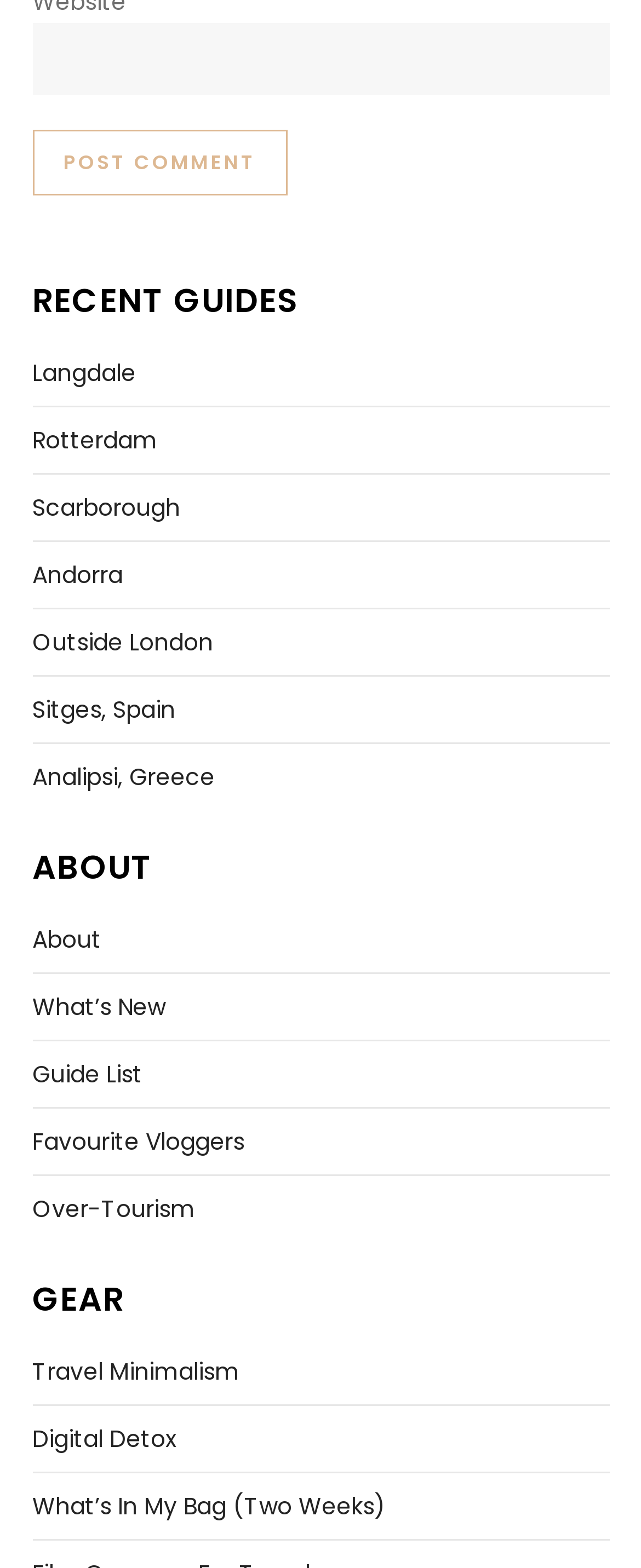What is the third link under the 'ABOUT' heading?
Carefully analyze the image and provide a detailed answer to the question.

The 'ABOUT' heading is located at [0.05, 0.538, 0.95, 0.567]. Below it, there are five links: 'About', 'What’s New', 'Guide List', 'Favourite Vloggers', and 'Over-Tourism'. The third link is 'Guide List'.